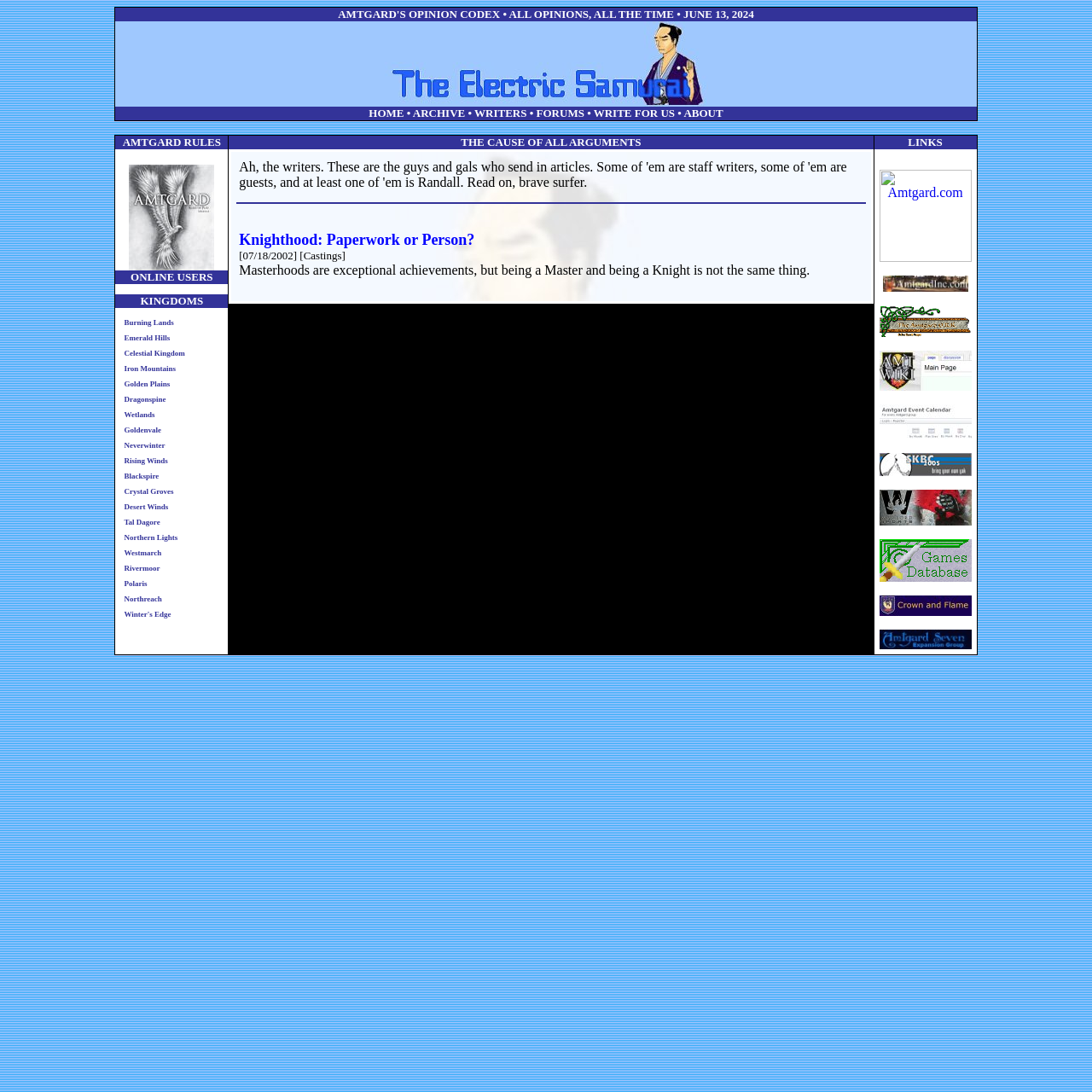Specify the bounding box coordinates of the area to click in order to follow the given instruction: "read Amtgard Rules of Play."

[0.118, 0.237, 0.196, 0.25]